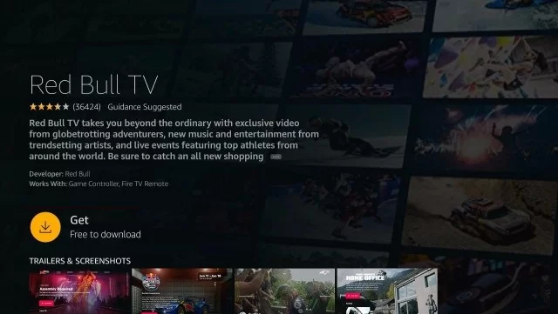What is the color of the 'Get' button?
Please craft a detailed and exhaustive response to the question.

The 'Get' button, which invites users to download the app for free, is prominently displayed and has a yellow color, making it stand out and drawing the user's attention to the option of downloading the app.